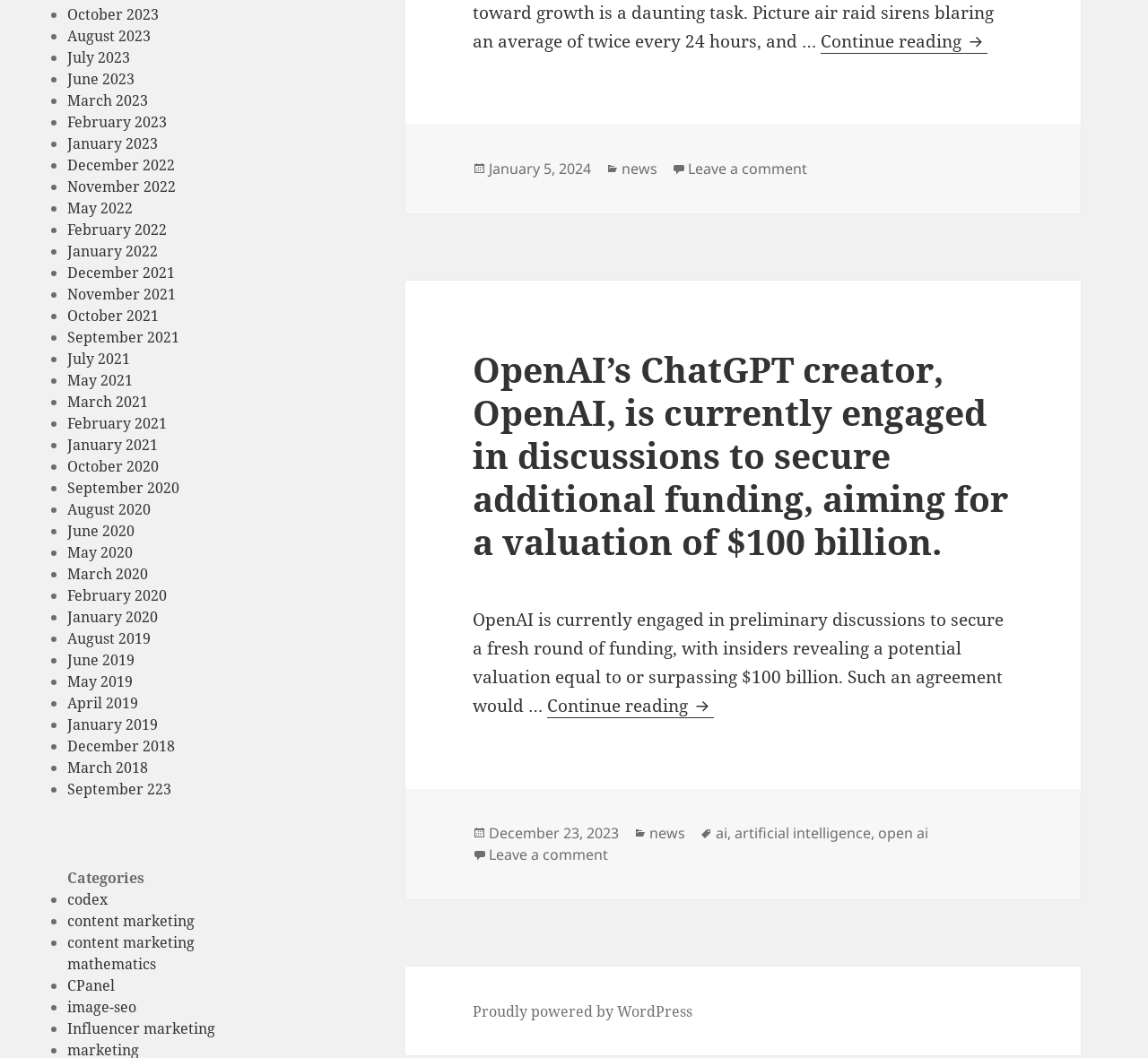Find the bounding box coordinates of the area that needs to be clicked in order to achieve the following instruction: "View Categories". The coordinates should be specified as four float numbers between 0 and 1, i.e., [left, top, right, bottom].

[0.059, 0.82, 0.235, 0.84]